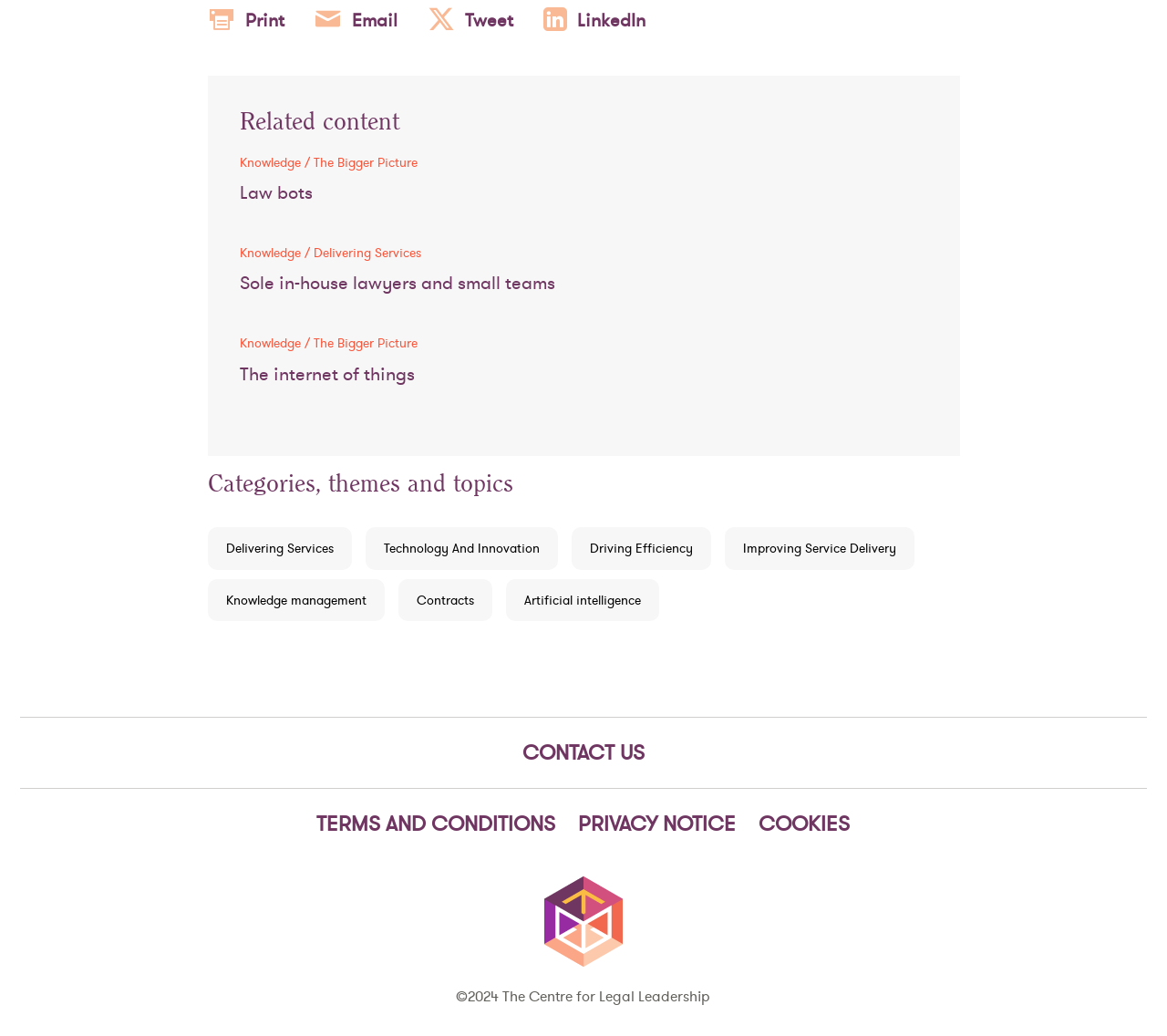Show me the bounding box coordinates of the clickable region to achieve the task as per the instruction: "Learn about law bots".

[0.205, 0.174, 0.268, 0.197]